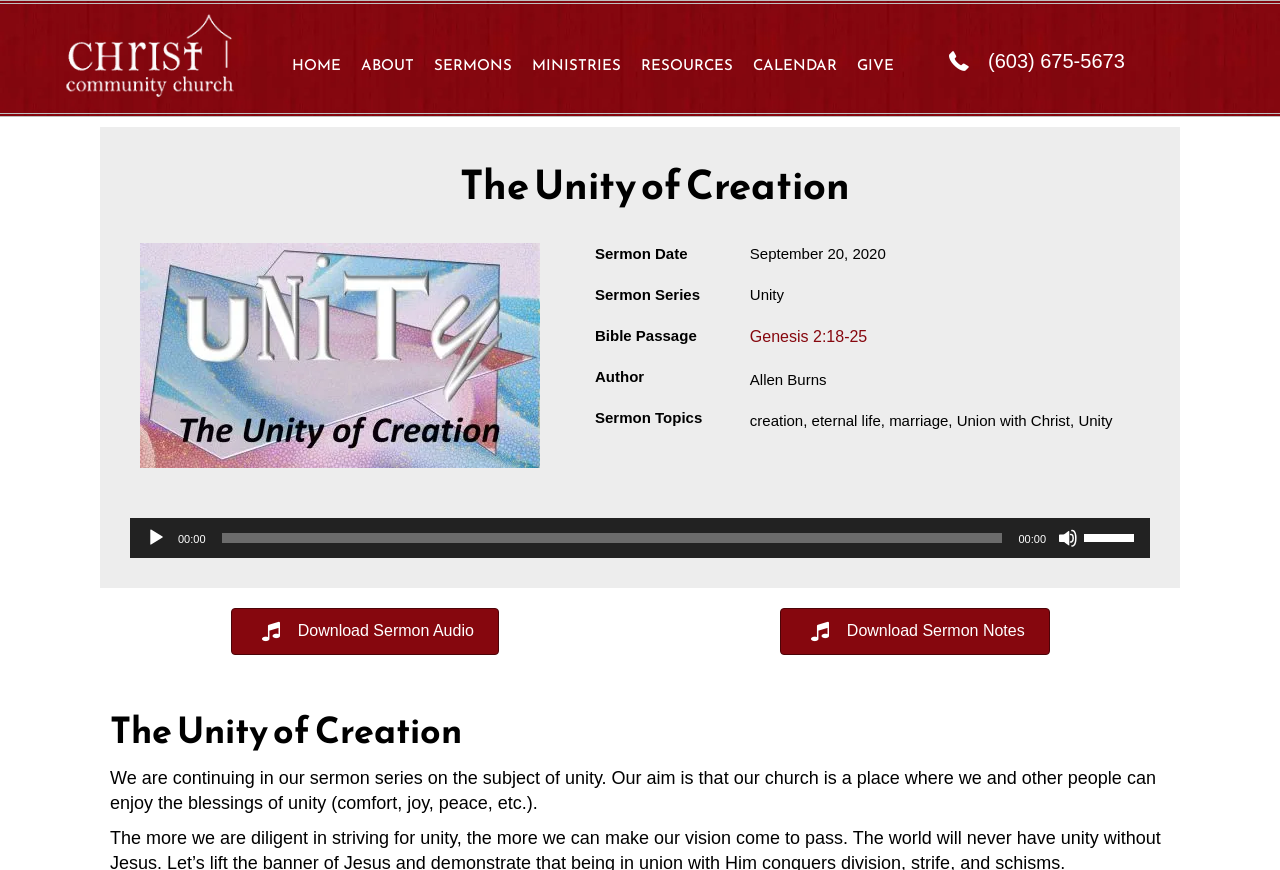Identify the bounding box for the UI element described as: "Unity". Ensure the coordinates are four float numbers between 0 and 1, formatted as [left, top, right, bottom].

[0.586, 0.329, 0.613, 0.349]